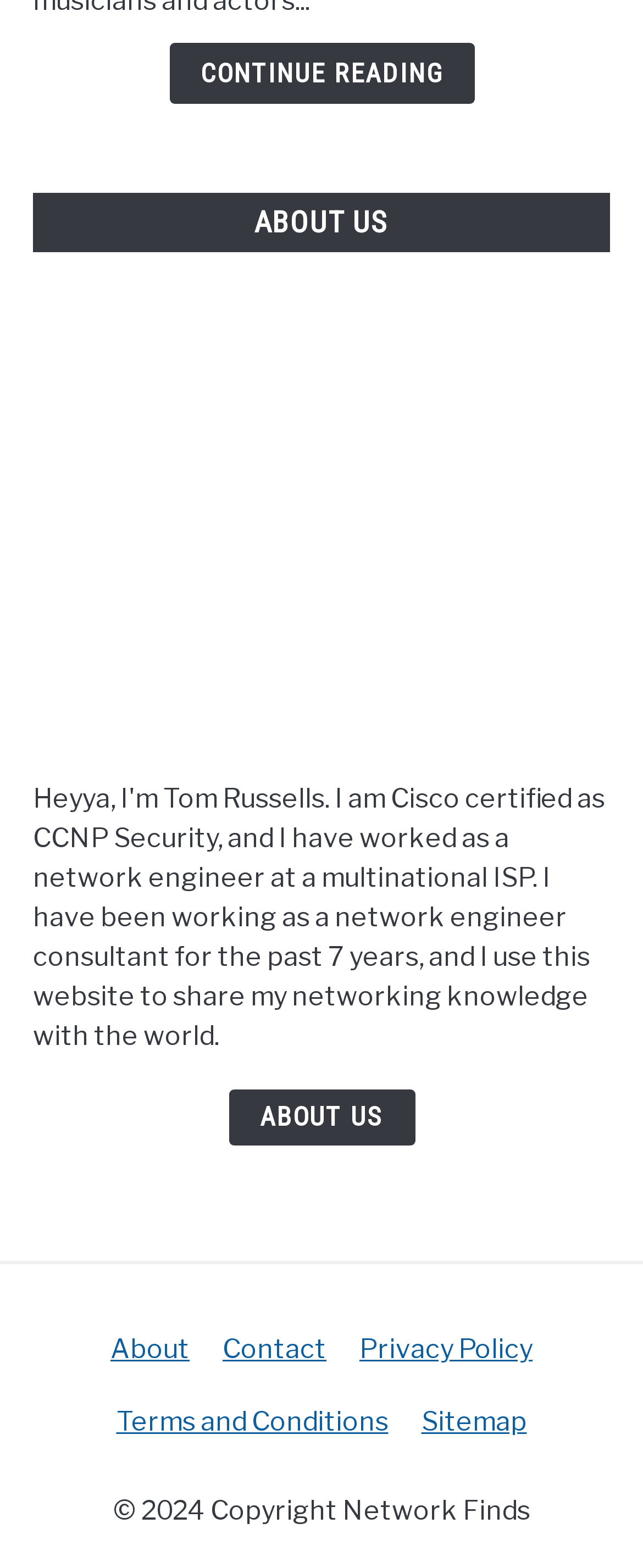What type of content is the link 'Celebrity Slots' related to?
Examine the screenshot and reply with a single word or phrase.

Games